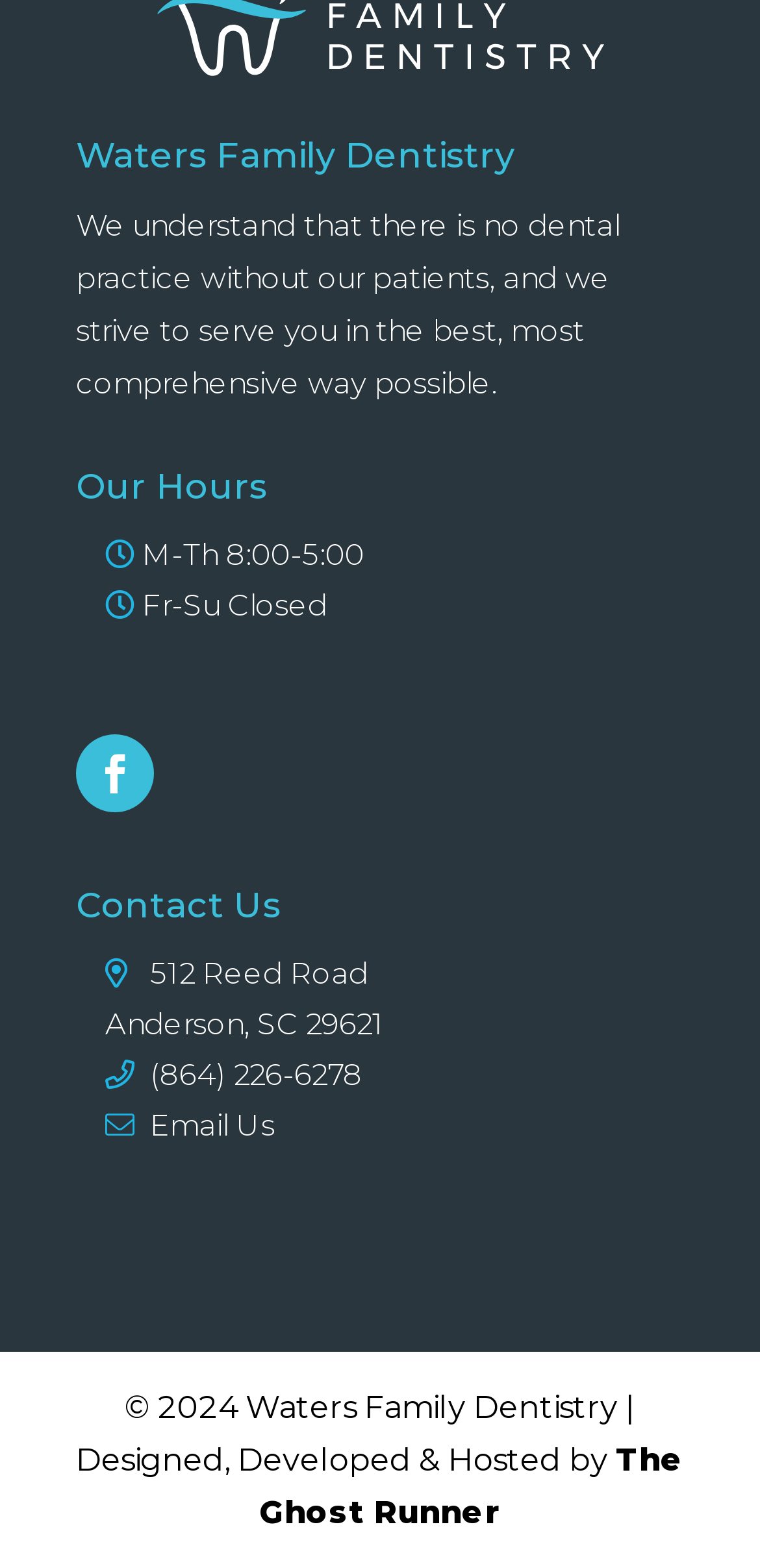Please provide the bounding box coordinates in the format (top-left x, top-left y, bottom-right x, bottom-right y). Remember, all values are floating point numbers between 0 and 1. What is the bounding box coordinate of the region described as: (864) 226-6278

[0.197, 0.673, 0.477, 0.696]